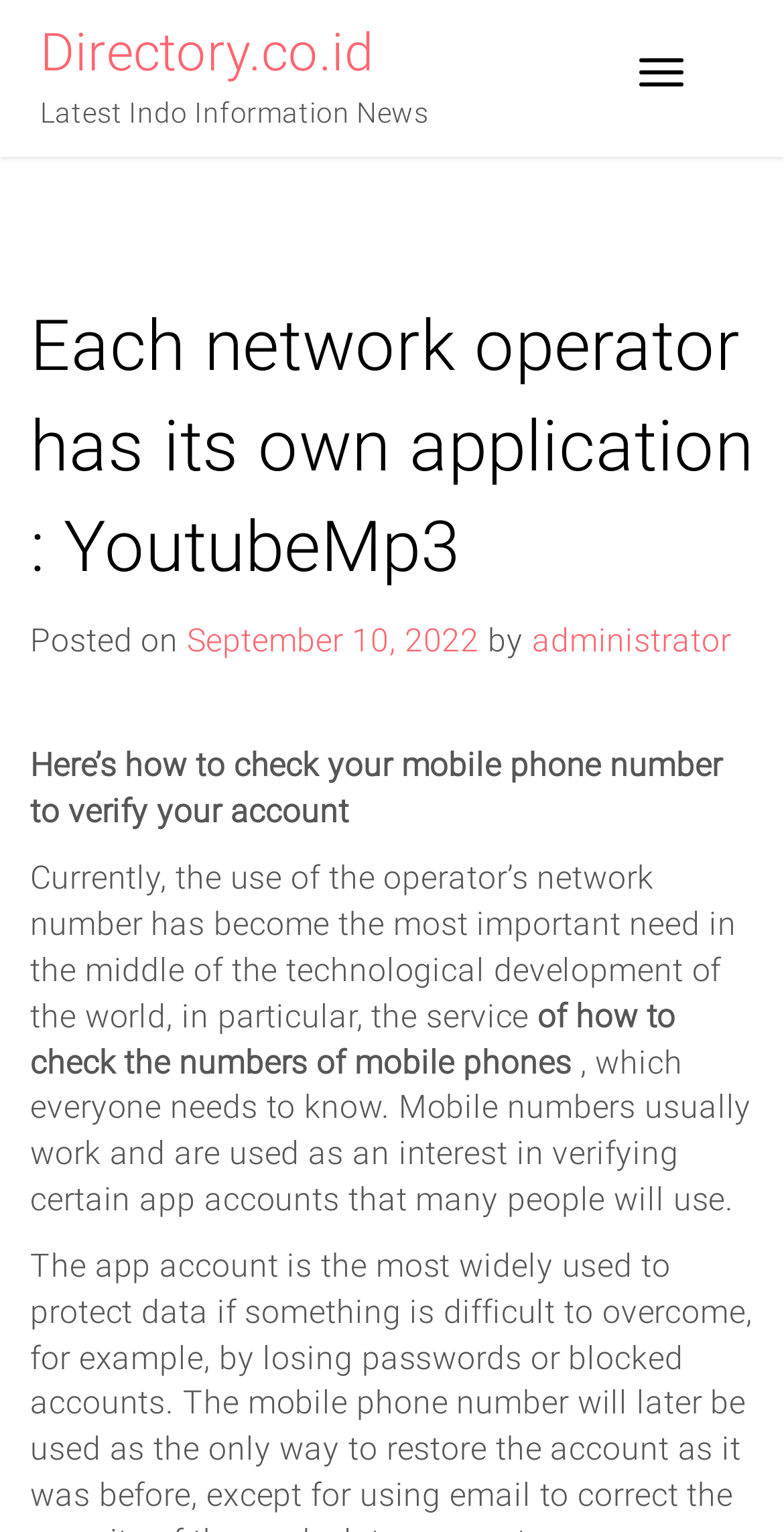Refer to the image and provide an in-depth answer to the question: 
What is the date of the latest article?

I found the date of the latest article by looking at the link 'September 10, 2022' which is located below the heading 'Each network operator has its own application : YoutubeMp3'.